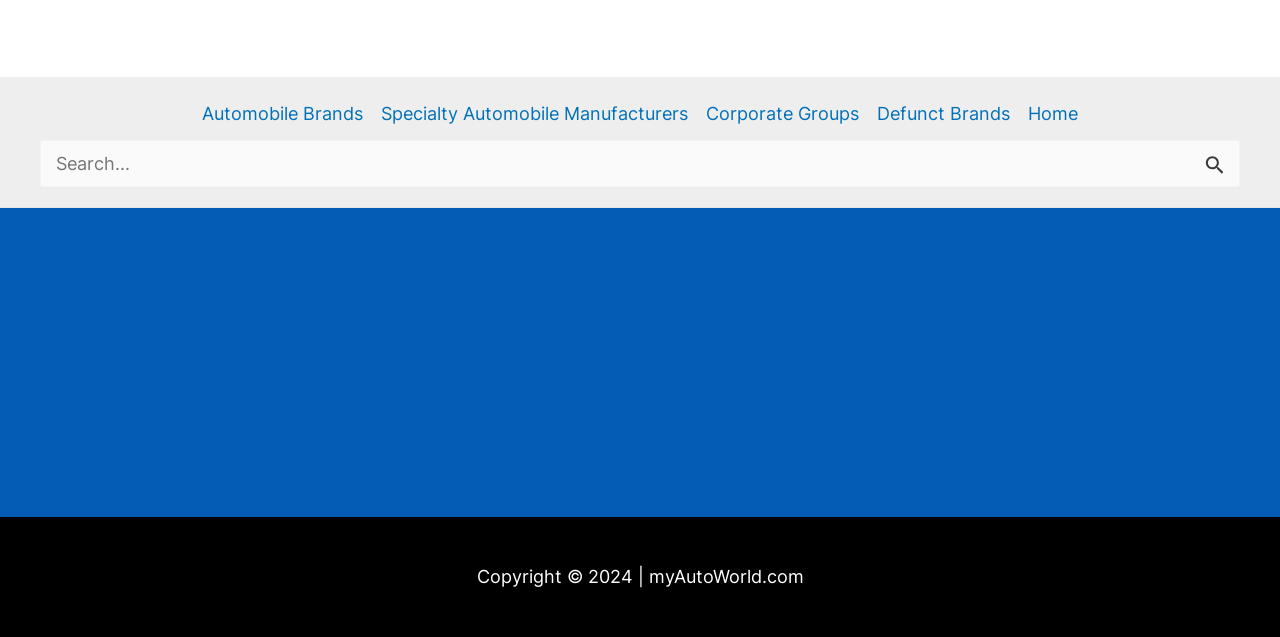Use one word or a short phrase to answer the question provided: 
How many footer widgets are there?

4